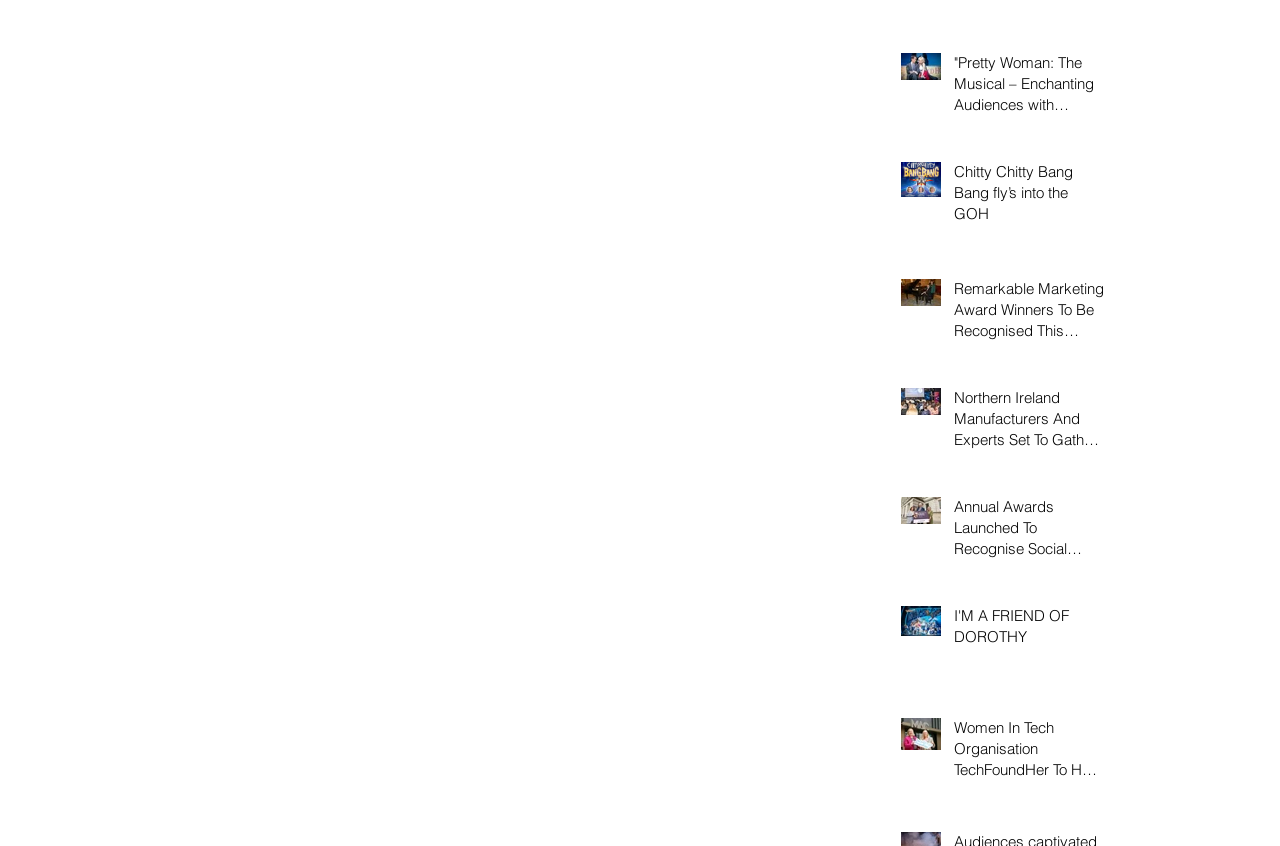Answer briefly with one word or phrase:
What is the organization mentioned in the last article?

TechFoundHer